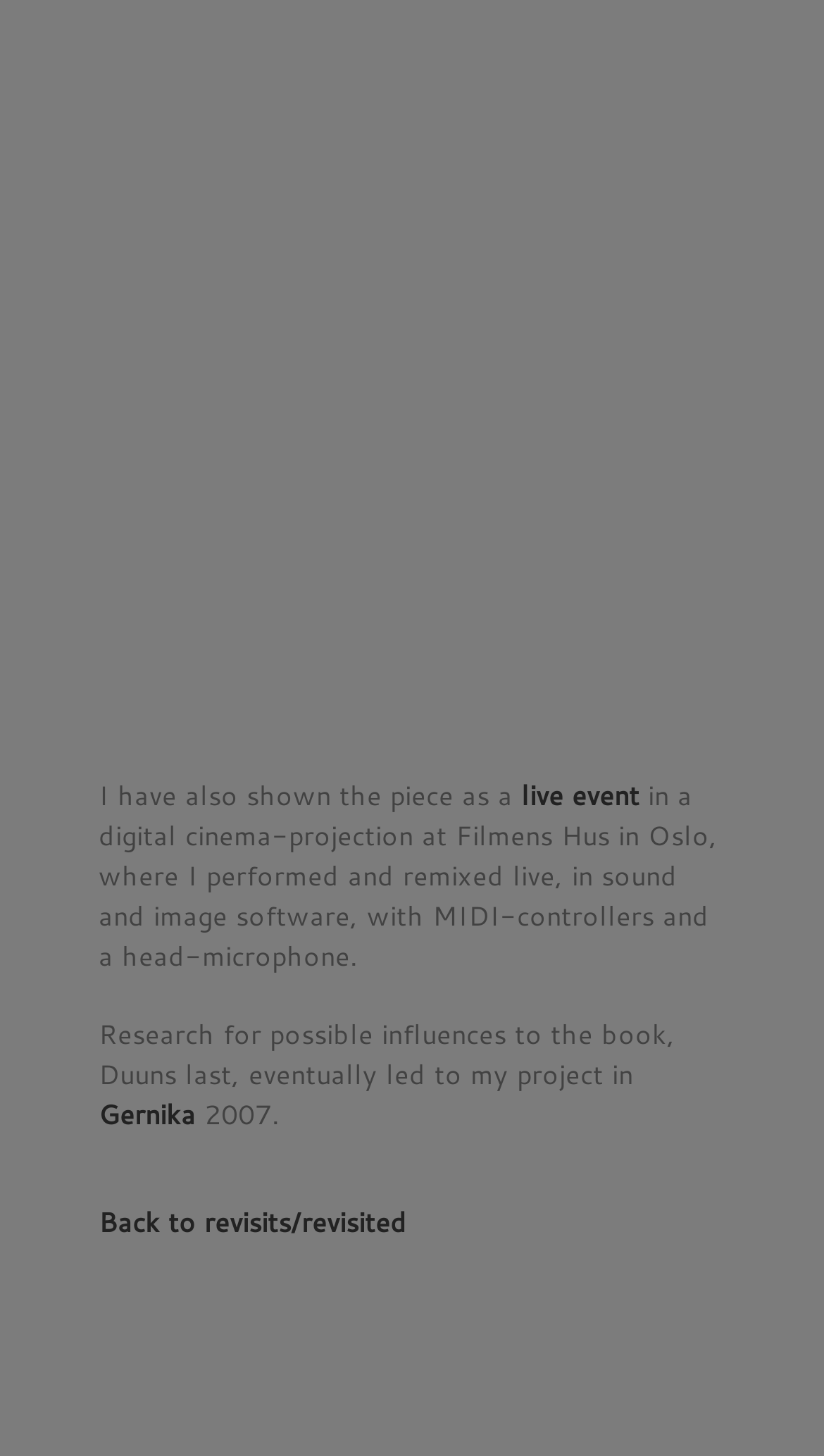What is the event mentioned in the text?
Can you offer a detailed and complete answer to this question?

The question asks about the event mentioned in the text. By reading the text, I found that the event is a 'live event' where the author performed and remixed live, in sound and image software, with MIDI-controllers and a head-microphone.